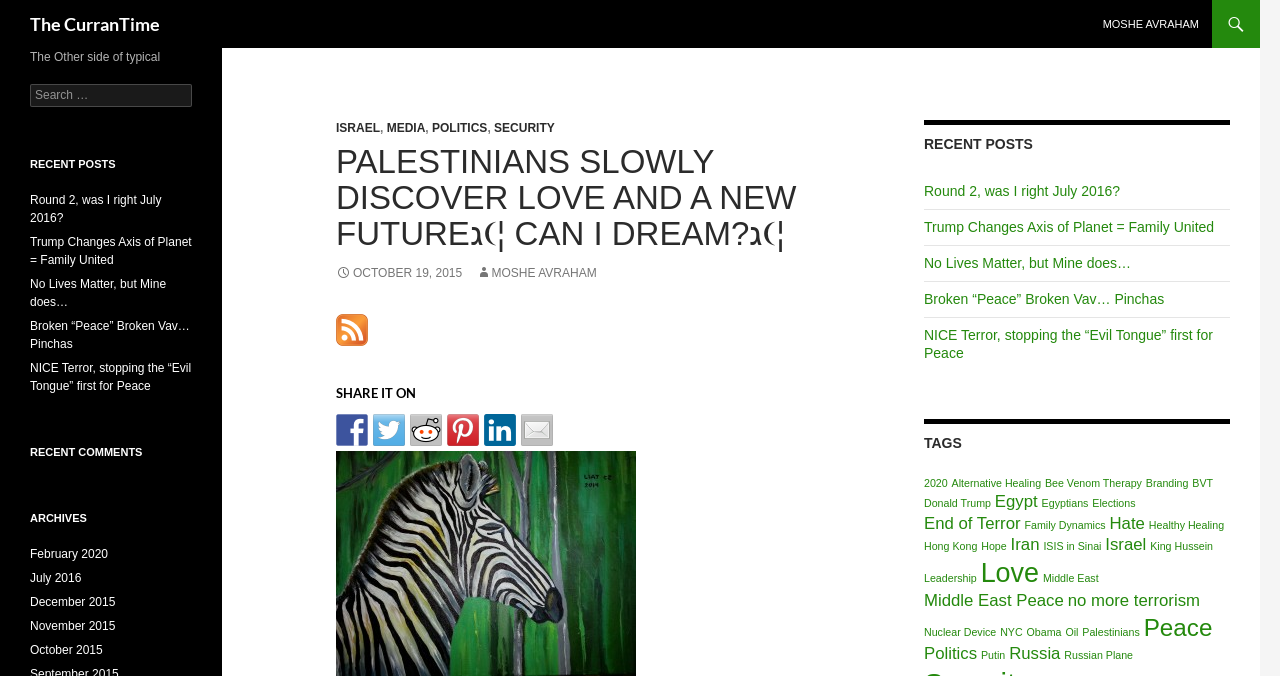Locate the bounding box coordinates of the area you need to click to fulfill this instruction: 'View the tags related to 'Israel''. The coordinates must be in the form of four float numbers ranging from 0 to 1: [left, top, right, bottom].

[0.864, 0.792, 0.896, 0.82]